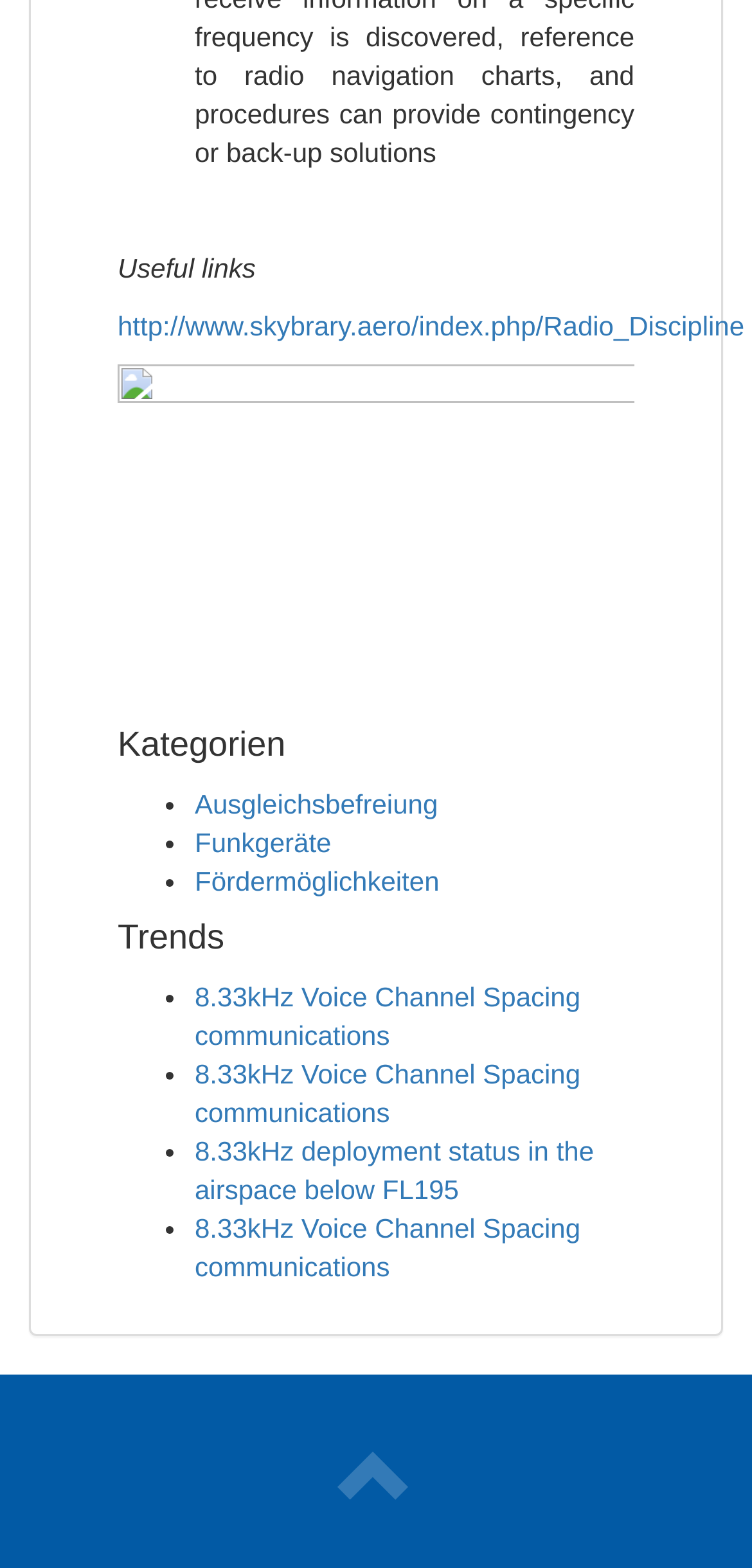Please identify the bounding box coordinates of the clickable area that will fulfill the following instruction: "Click on the link to Radio Discipline". The coordinates should be in the format of four float numbers between 0 and 1, i.e., [left, top, right, bottom].

[0.156, 0.198, 0.99, 0.217]